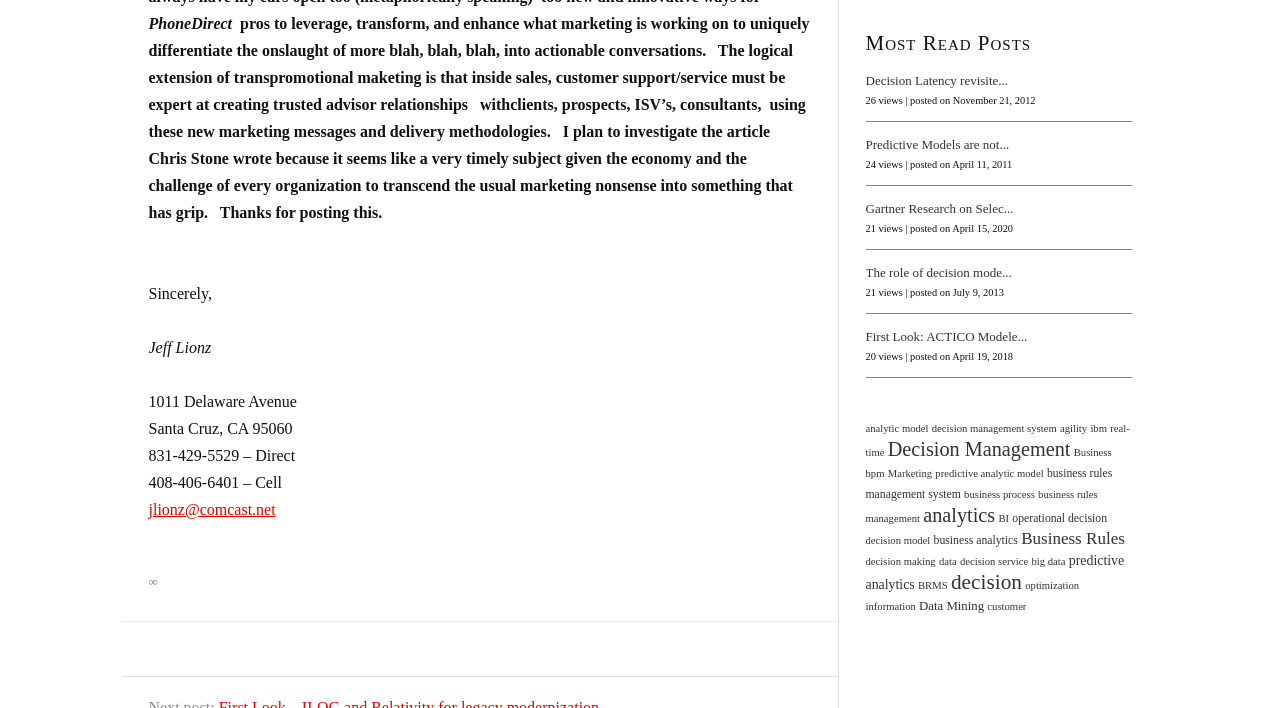Please determine the bounding box coordinates for the element that should be clicked to follow these instructions: "Read the most popular post 'Gartner Research on Selec…'".

[0.676, 0.283, 0.792, 0.304]